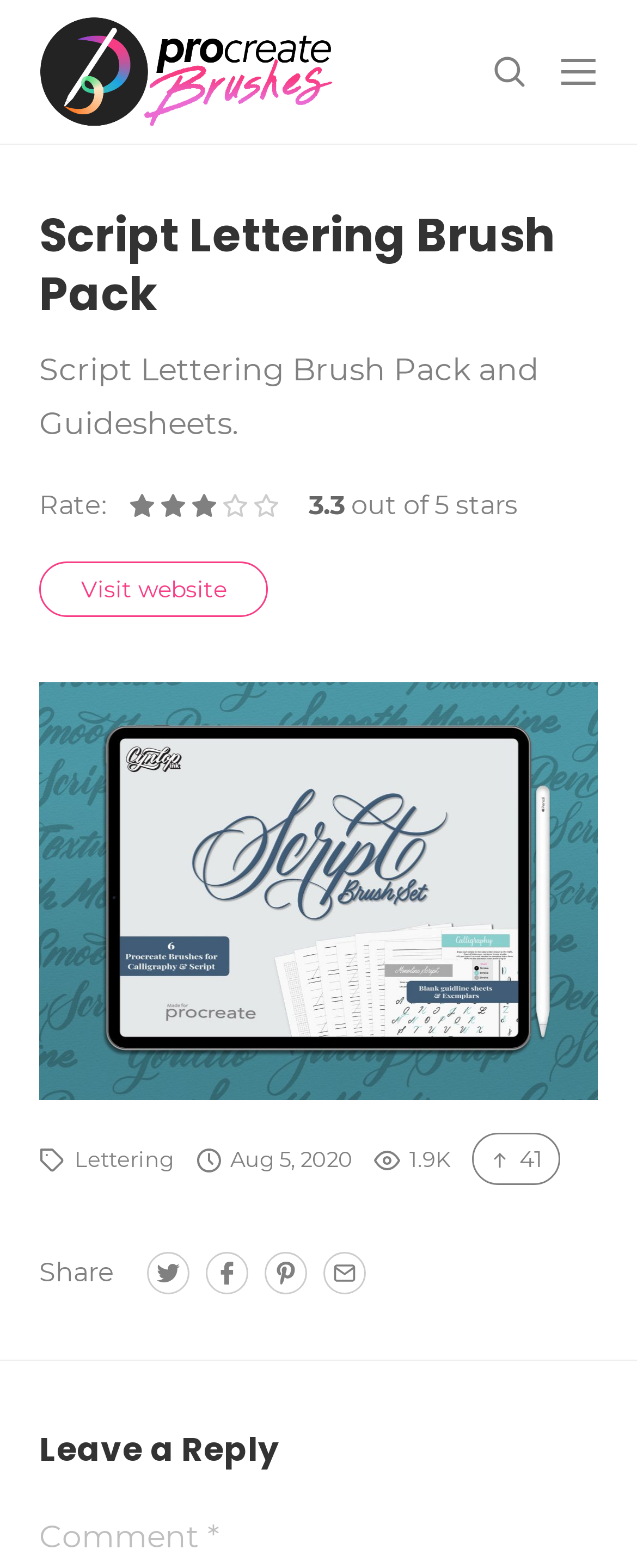Answer the question below using just one word or a short phrase: 
How many sharing options are available for the Script Lettering Brush Pack?

4